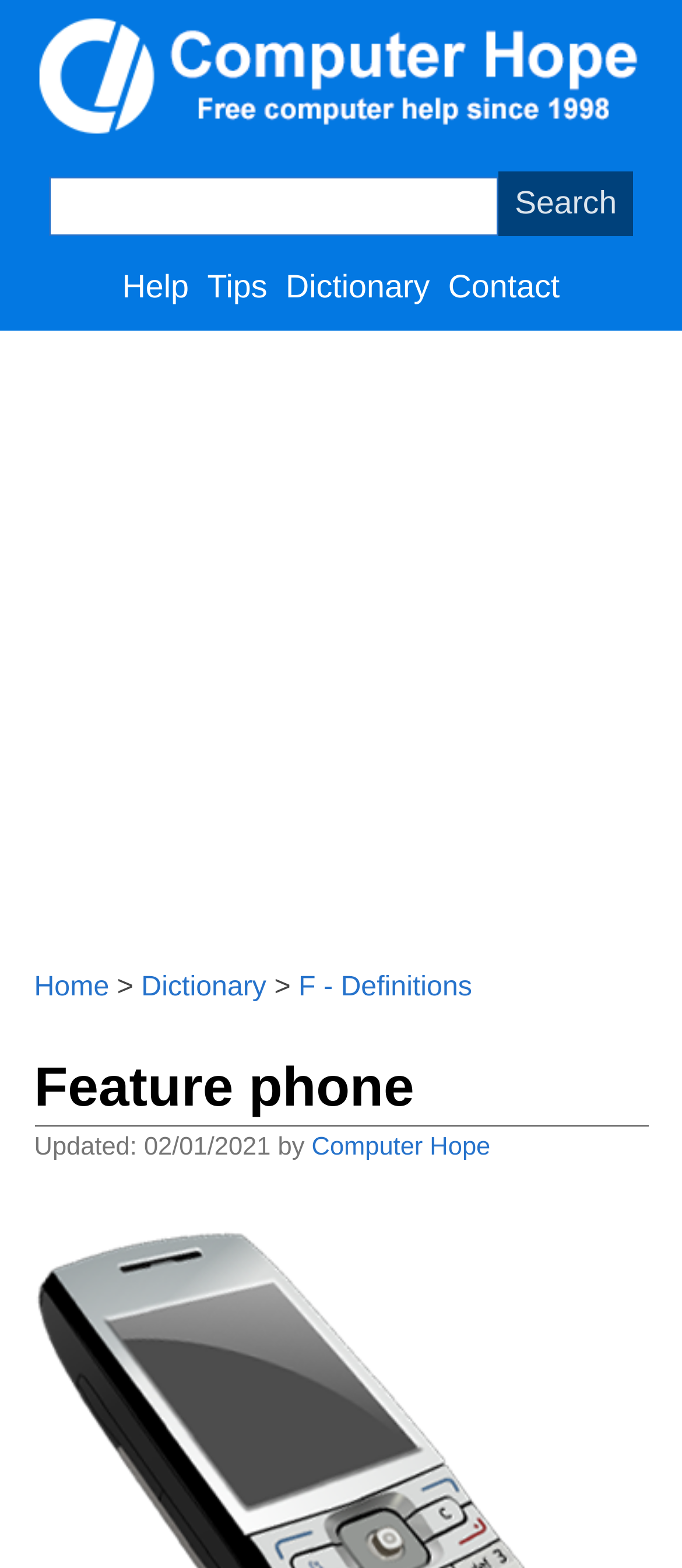How many main sections are in the webpage?
Refer to the image and respond with a one-word or short-phrase answer.

4